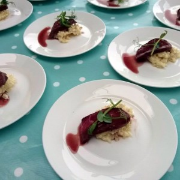Using the information in the image, could you please answer the following question in detail:
What is garnishing the meat?

According to the caption, the tender pieces of meat are 'artfully garnished with fresh greens', which suggests that the greens are used as a garnish.